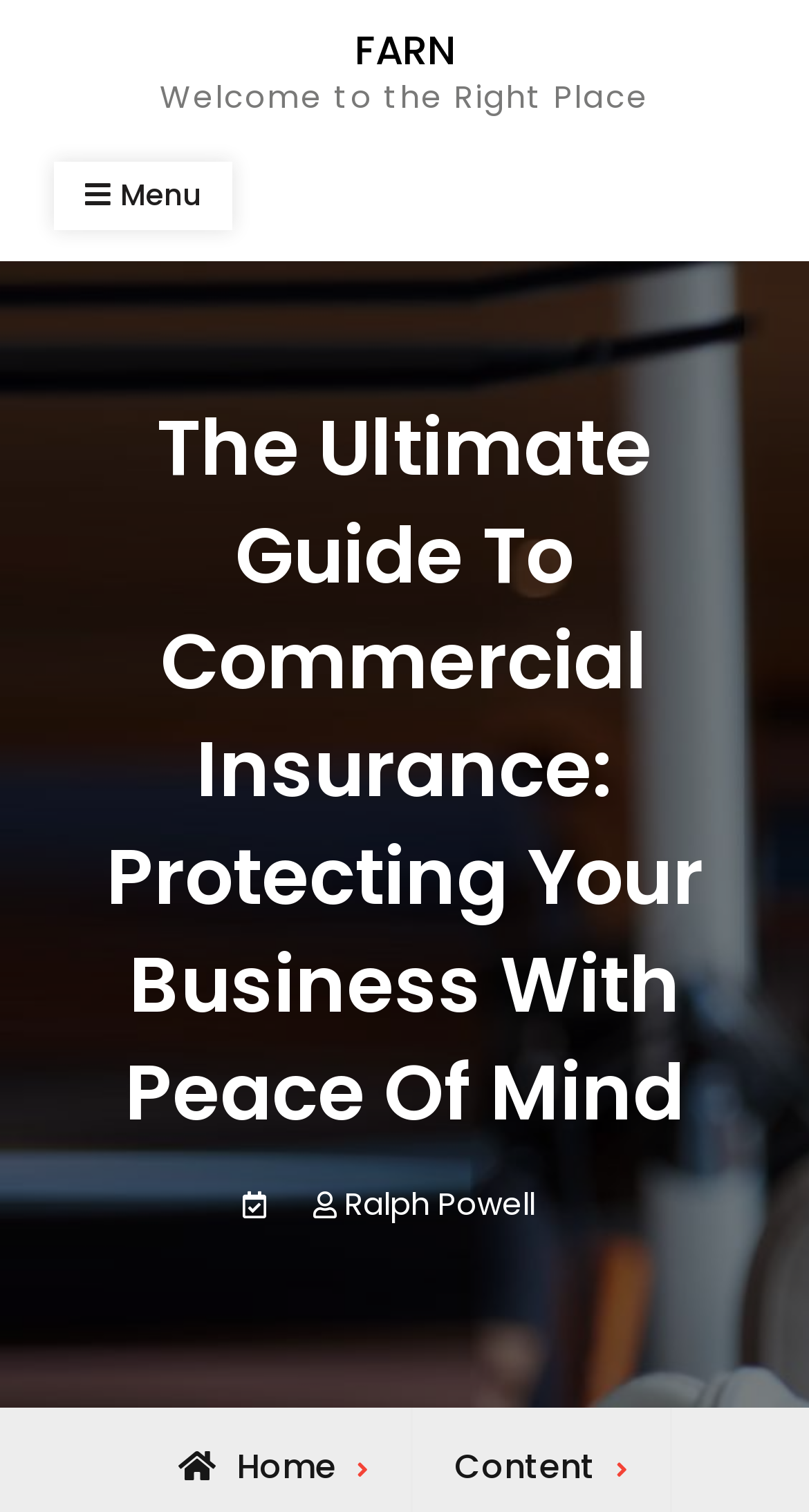Provide a brief response to the question using a single word or phrase: 
What is the topic of the webpage?

Commercial Insurance